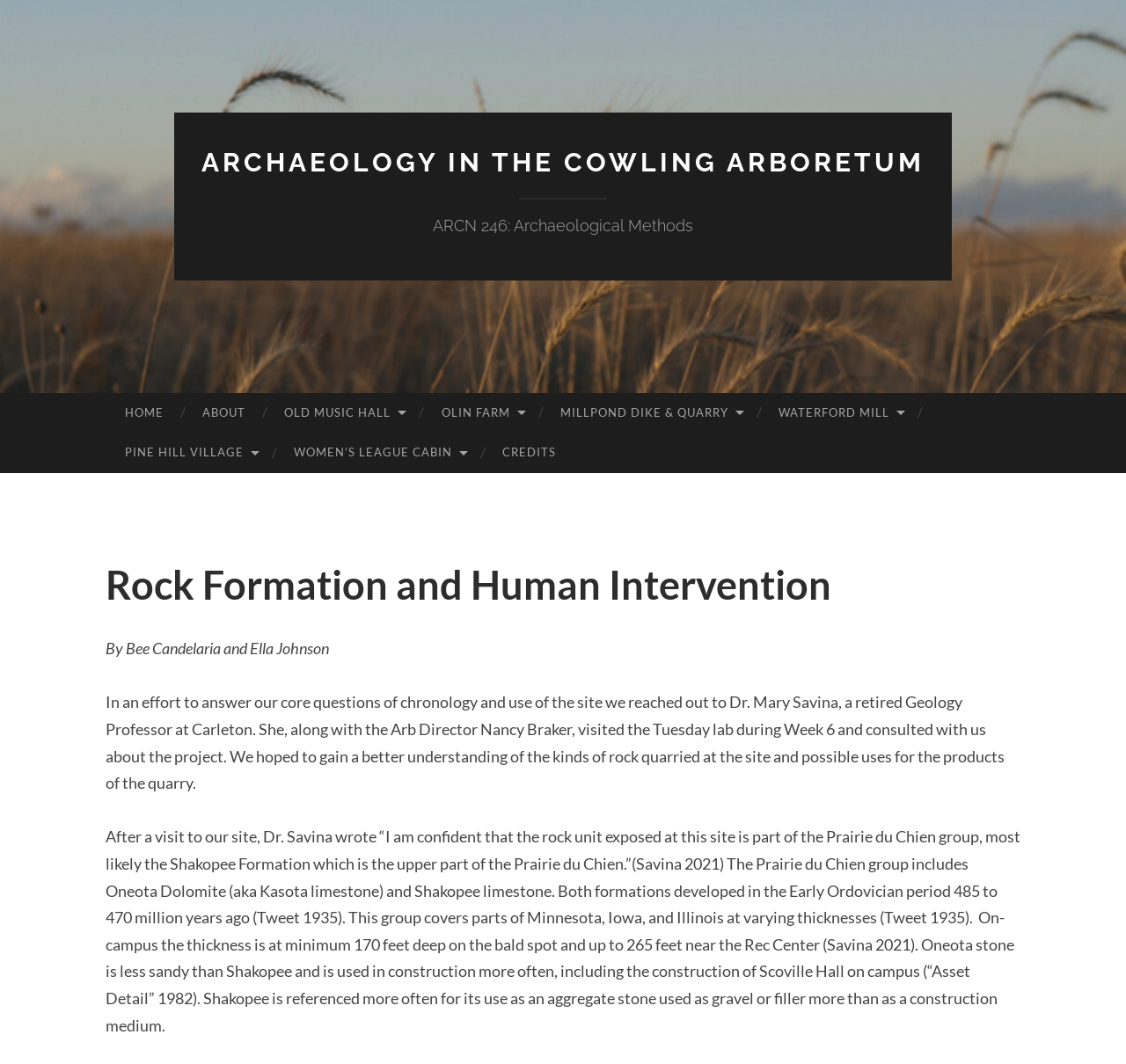Locate the bounding box of the UI element described by: "Olin Farm" in the given webpage screenshot.

[0.375, 0.369, 0.48, 0.407]